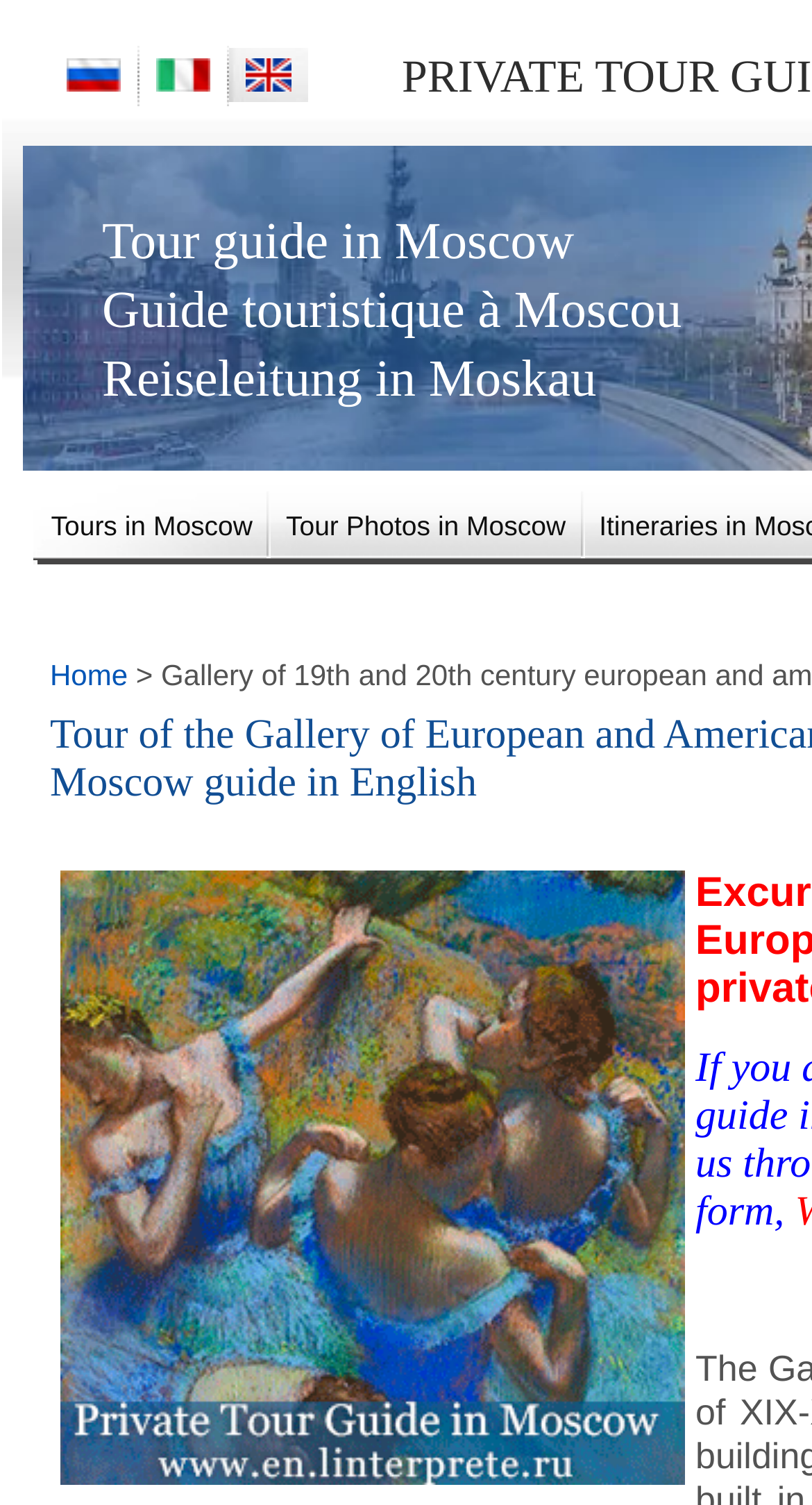Answer this question in one word or a short phrase: What is the language of the tour guide?

English